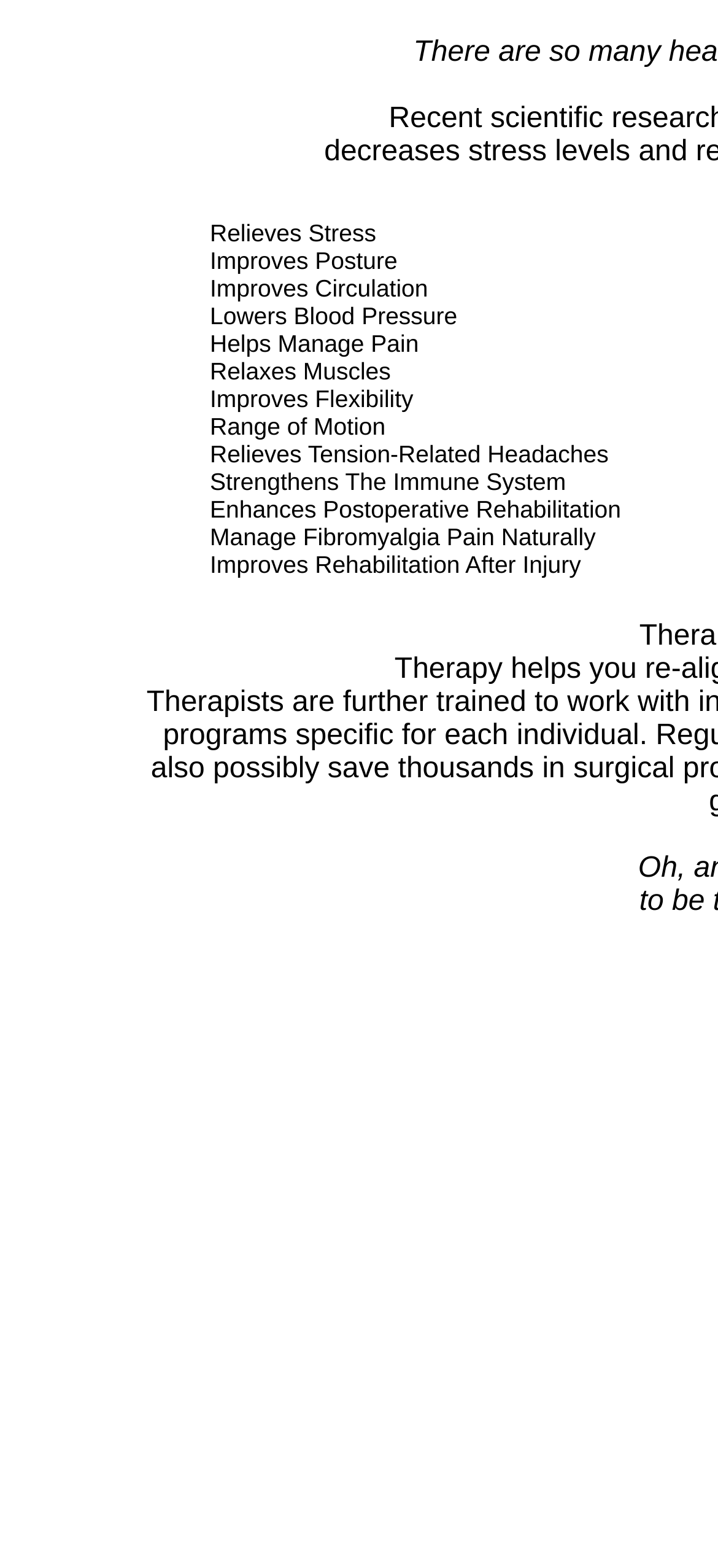What is the benefit related to headaches?
Refer to the image and give a detailed answer to the query.

I searched for the benefit related to headaches by examining the text of each StaticText element. I found that the benefit 'Relieves Tension-Related Headaches' is the one related to headaches.